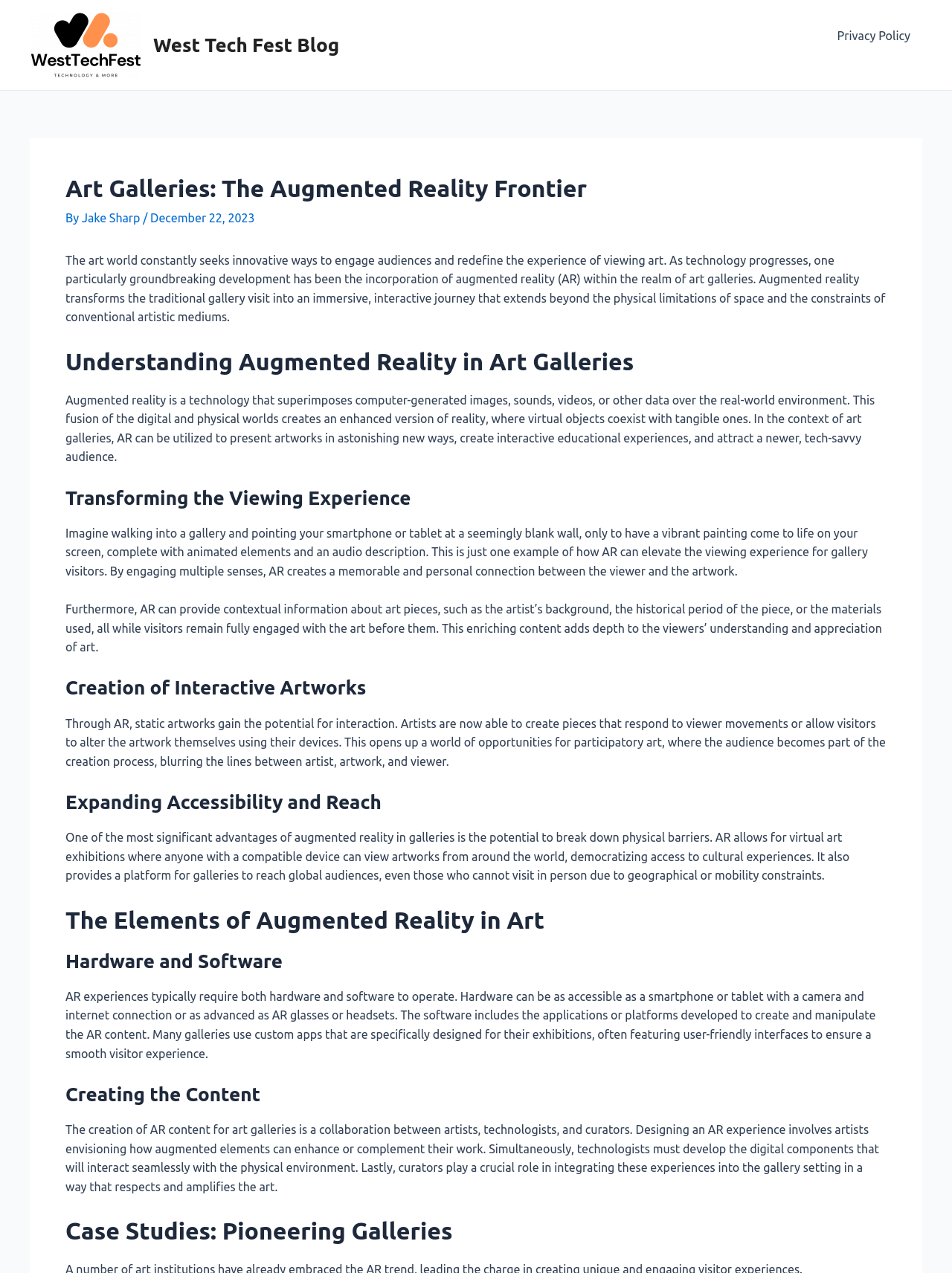Return the bounding box coordinates of the UI element that corresponds to this description: "West Tech Fest Blog". The coordinates must be given as four float numbers in the range of 0 and 1, [left, top, right, bottom].

[0.161, 0.027, 0.356, 0.044]